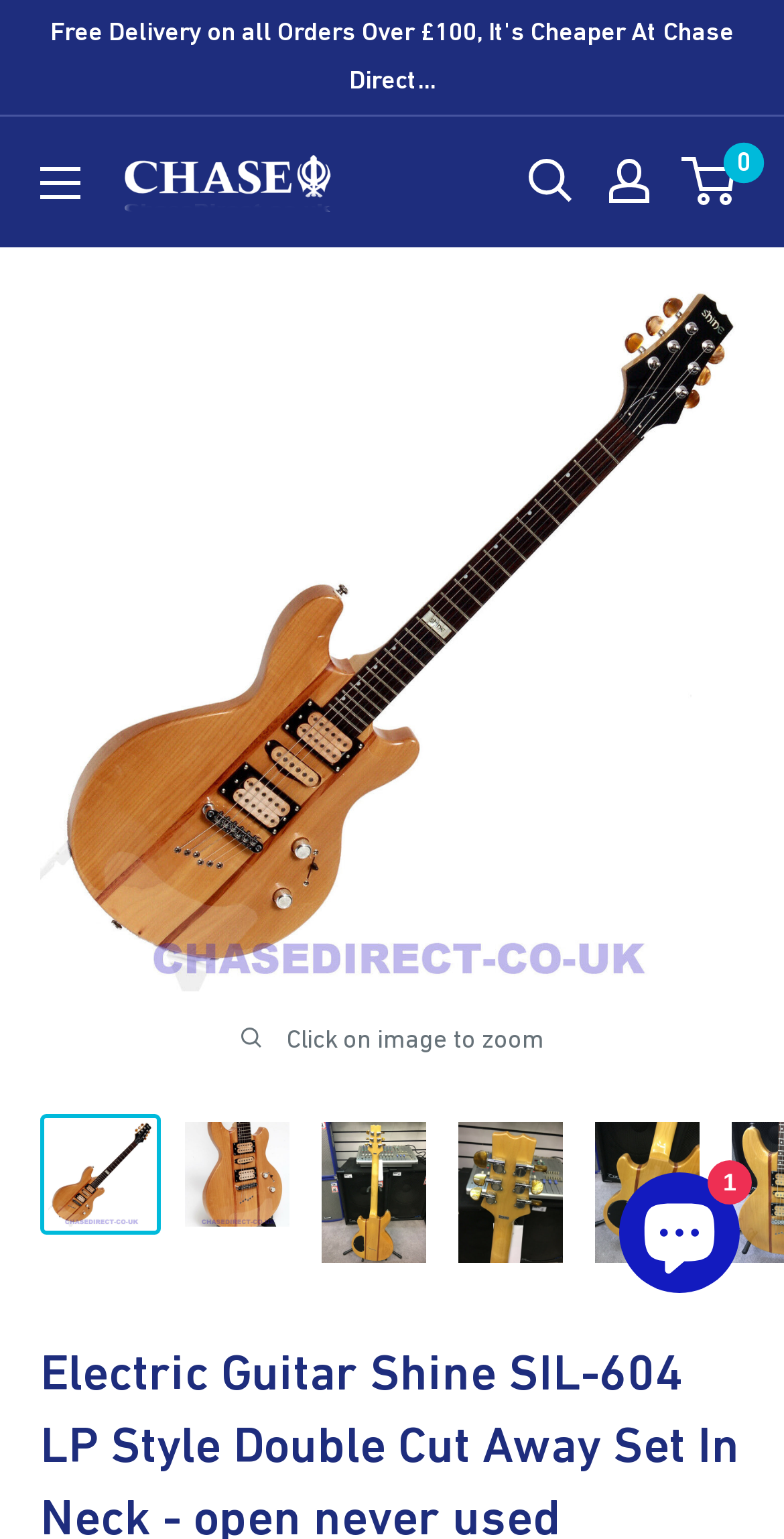Your task is to extract the text of the main heading from the webpage.

Electric Guitar Shine SIL-604 LP Style Double Cut Away Set In Neck - open never used